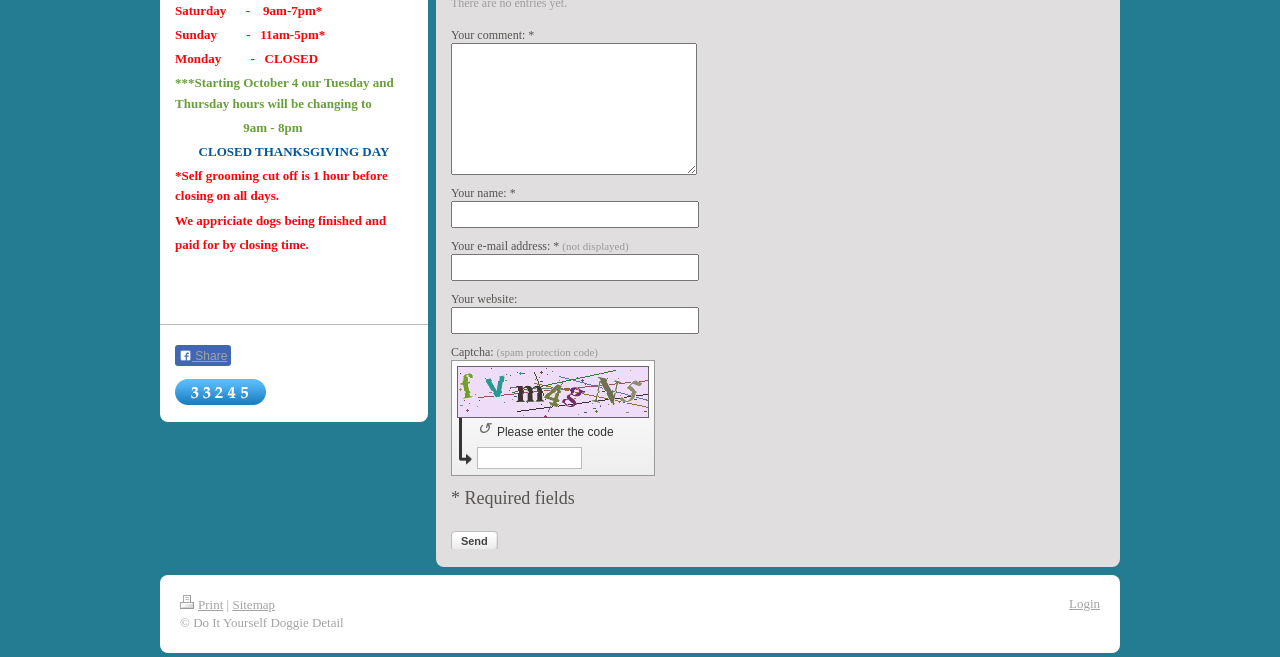Determine the bounding box coordinates of the region to click in order to accomplish the following instruction: "Enter your comment". Provide the coordinates as four float numbers between 0 and 1, specifically [left, top, right, bottom].

[0.352, 0.065, 0.544, 0.266]